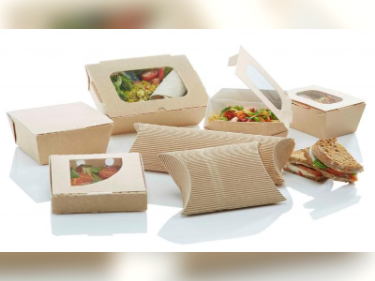Utilize the details in the image to thoroughly answer the following question: What is the purpose of the transparent windows?

The transparent windows on the containers allow visibility of the food inside, which is likely to enhance the dining experience and make the packaging more appealing to customers.